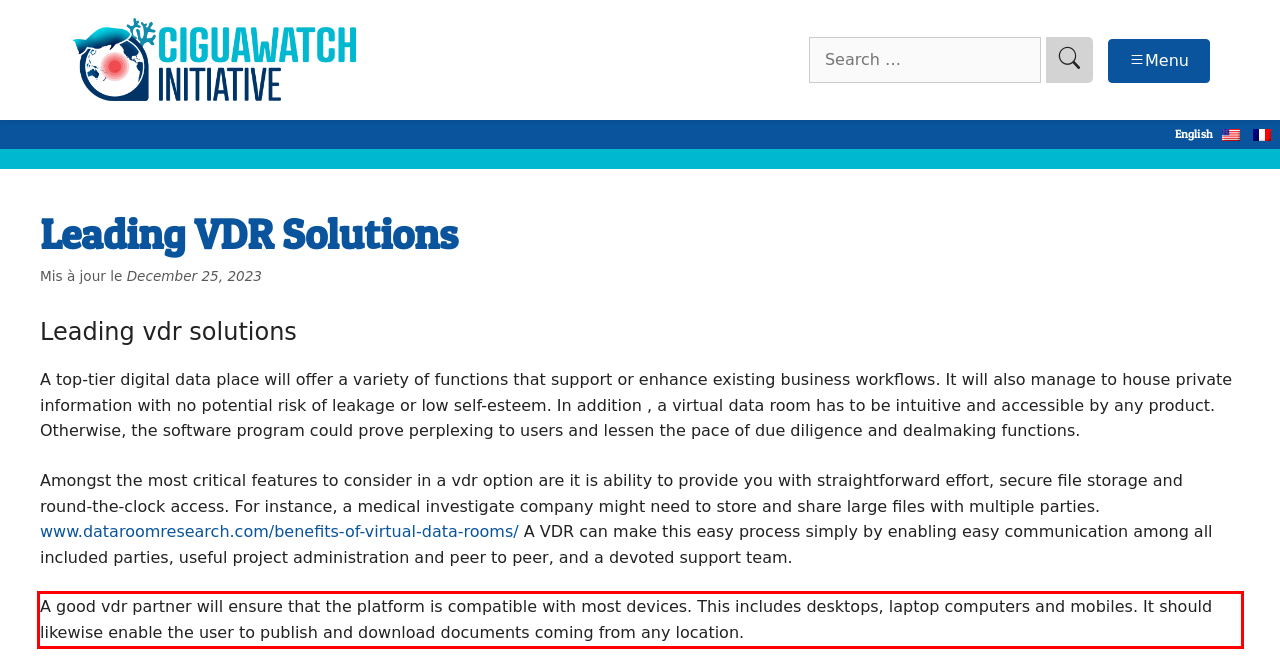From the given screenshot of a webpage, identify the red bounding box and extract the text content within it.

A good vdr partner will ensure that the platform is compatible with most devices. This includes desktops, laptop computers and mobiles. It should likewise enable the user to publish and download documents coming from any location.